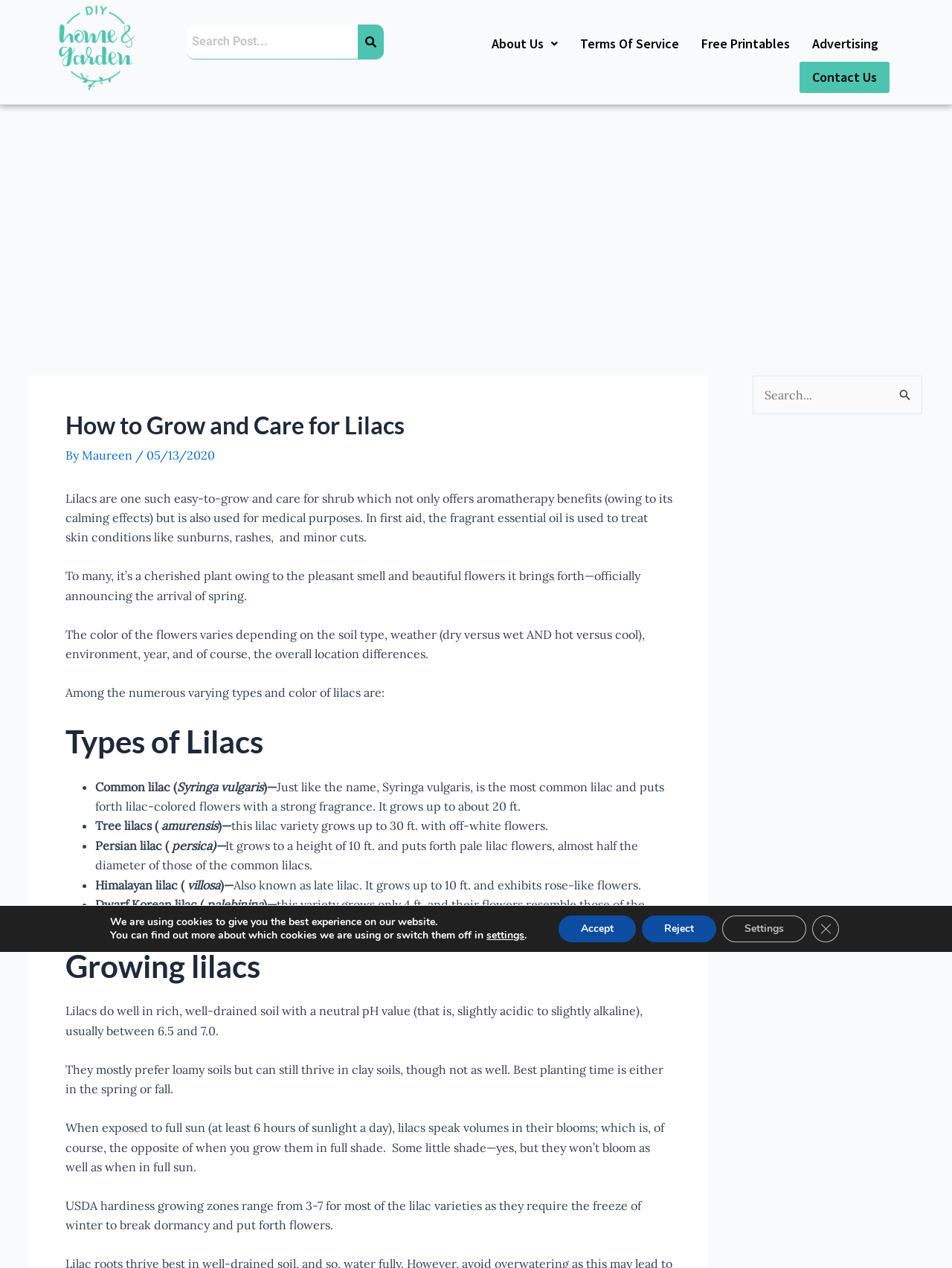What is the ideal soil pH for growing lilacs?
Refer to the image and provide a thorough answer to the question.

According to the webpage, lilacs do well in rich, well-drained soil with a neutral pH value, which is slightly acidic to slightly alkaline, usually between 6.5 and 7.0.